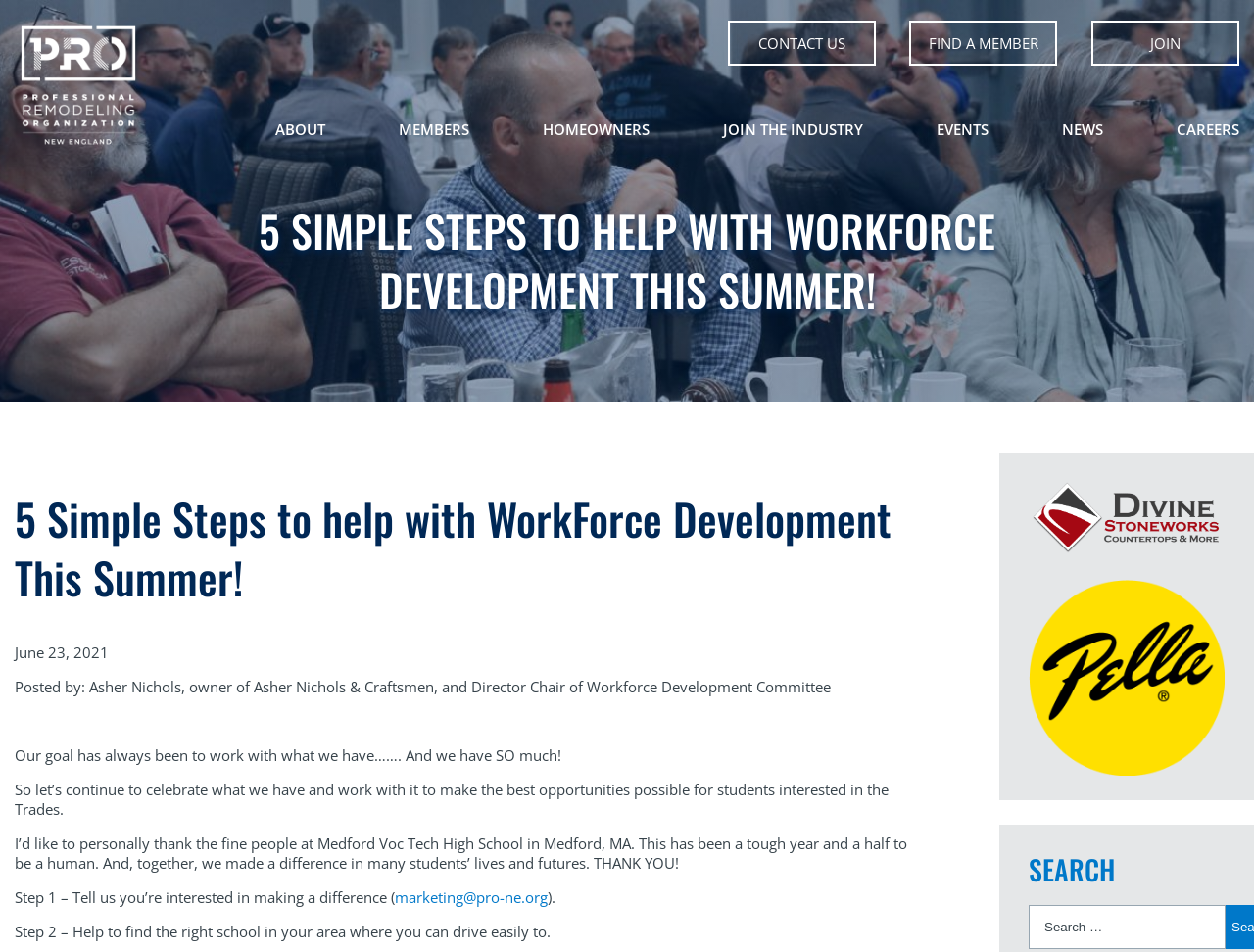Answer the question in a single word or phrase:
What is the name of the author of the post?

Asher Nichols